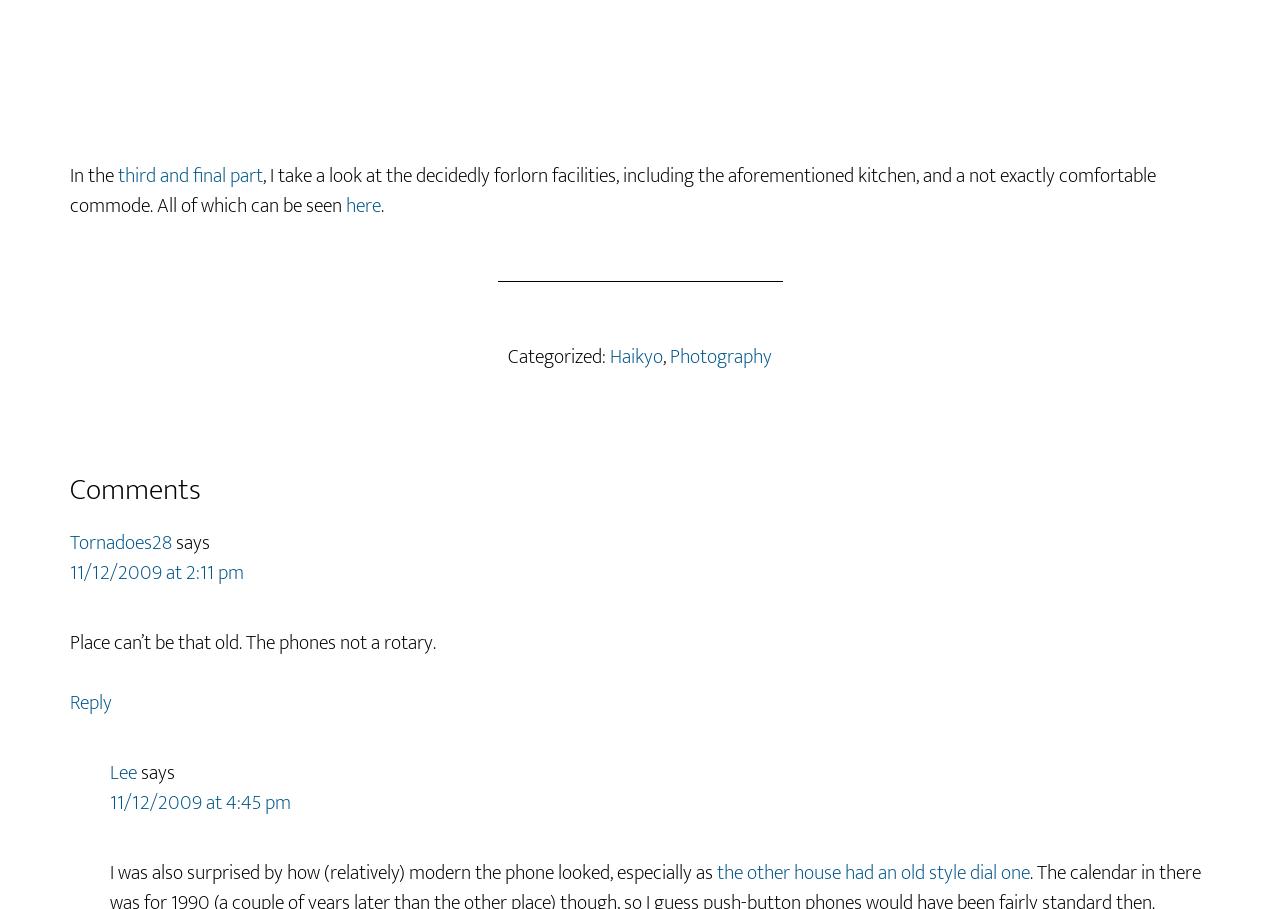What is the subject of the article?
Use the screenshot to answer the question with a single word or phrase.

Urban exploration